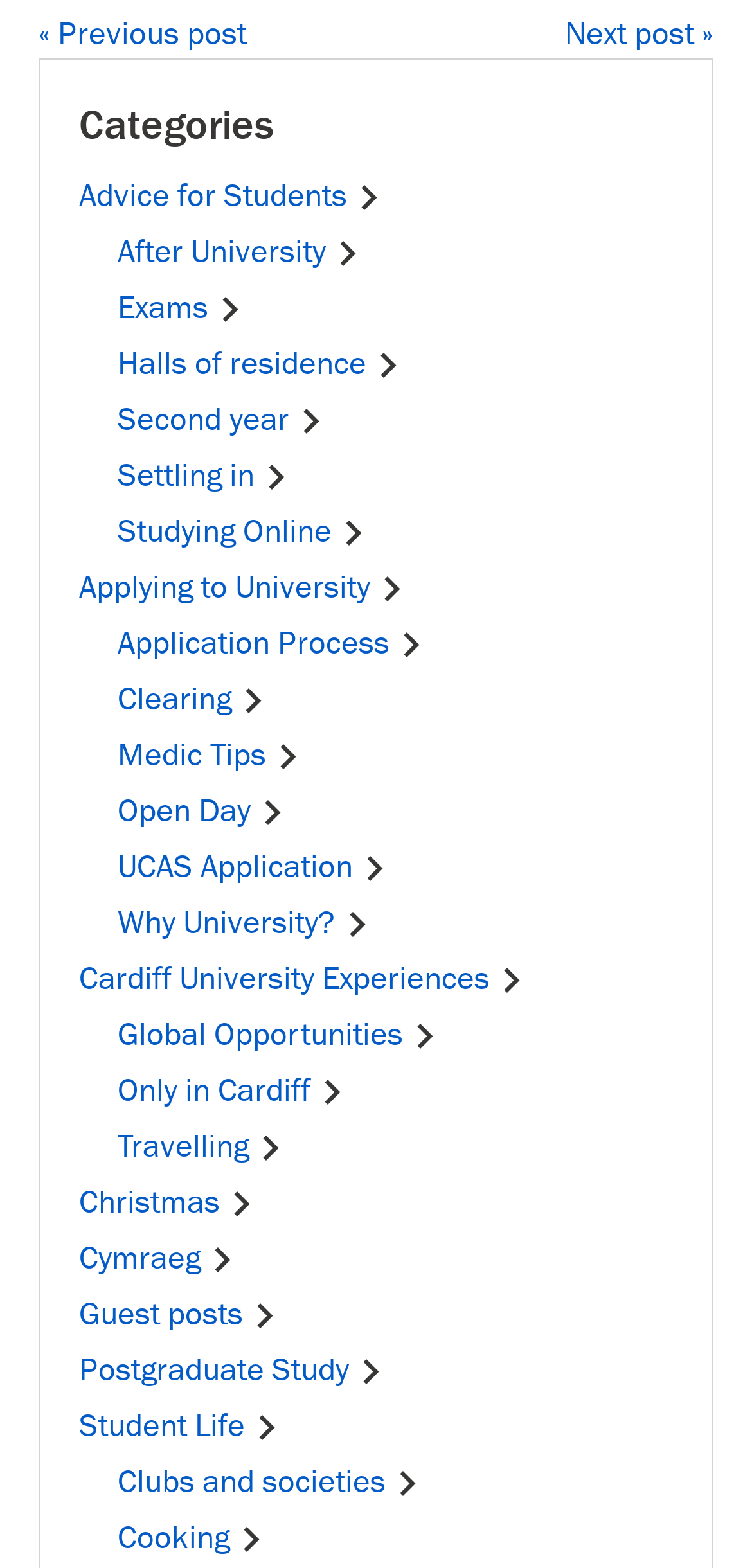Is there a category for 'Student Life'?
Please provide a comprehensive answer based on the visual information in the image.

I searched through the links under the 'Categories' heading and found a link that says 'Student Life Chevron right', so yes, there is a category for 'Student Life'.